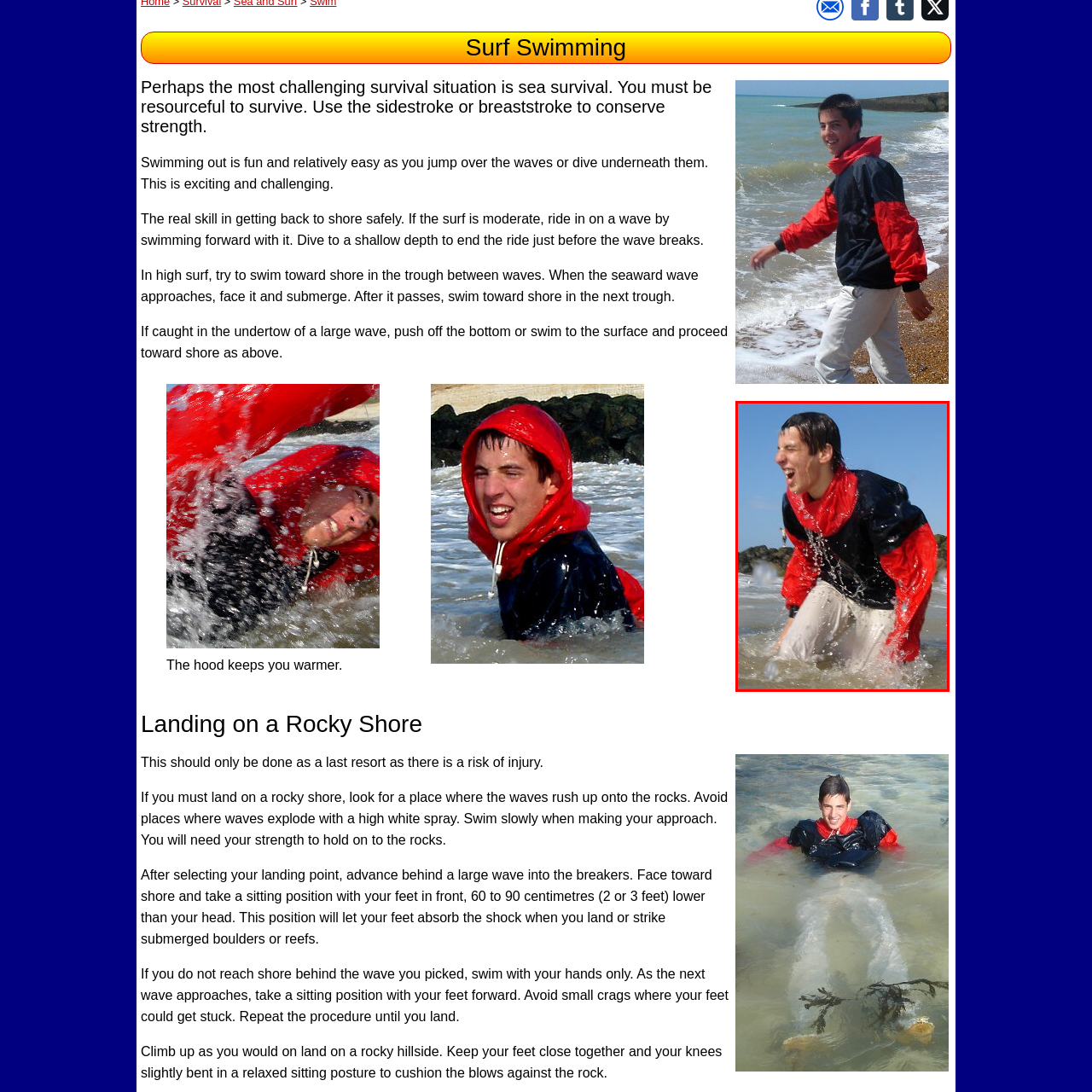What is the weather condition in the scene?
Look at the image within the red bounding box and provide a single word or phrase as an answer.

Sunny